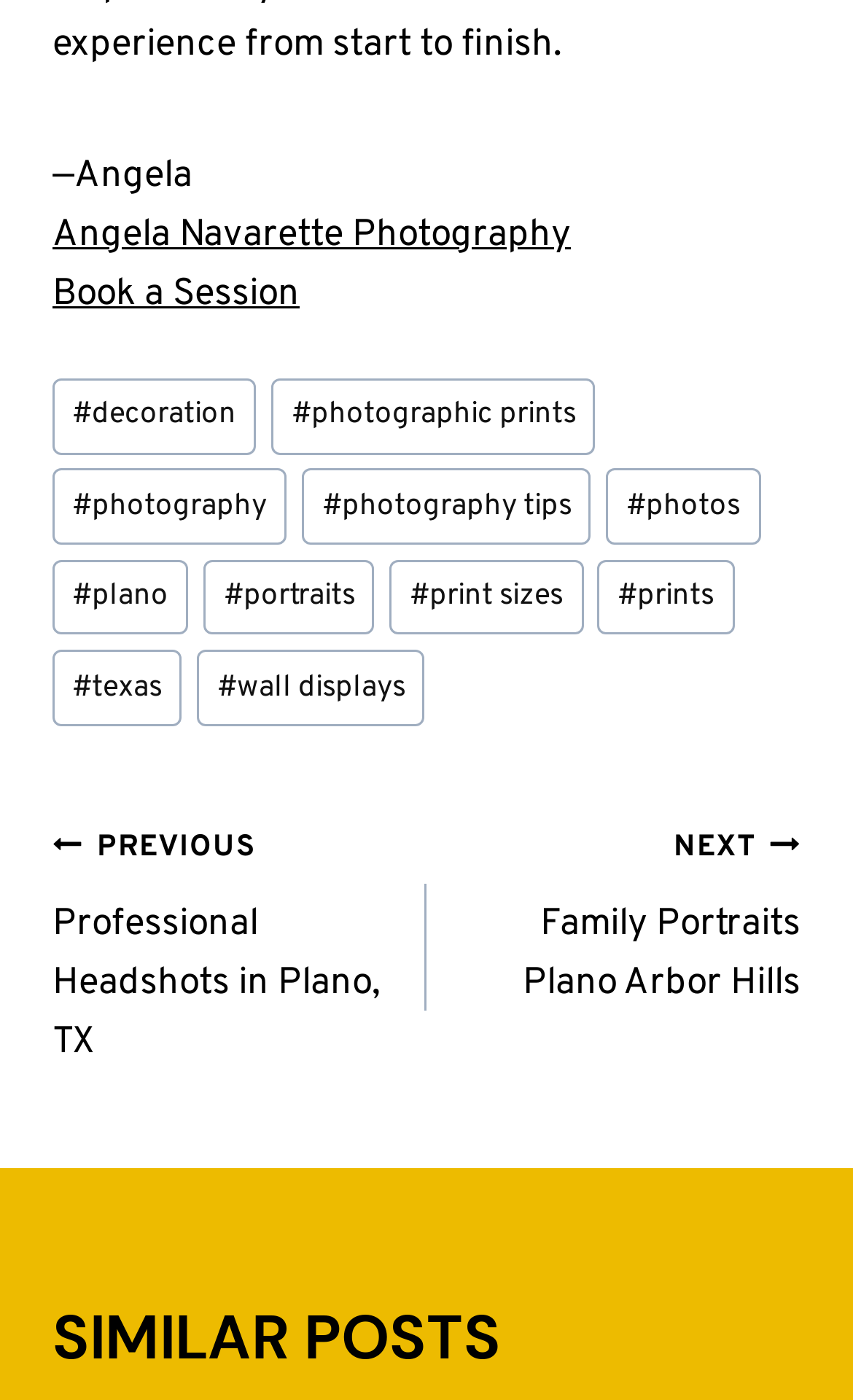Provide a brief response to the question using a single word or phrase: 
What type of posts are listed in the 'Posts' navigation?

Photography posts